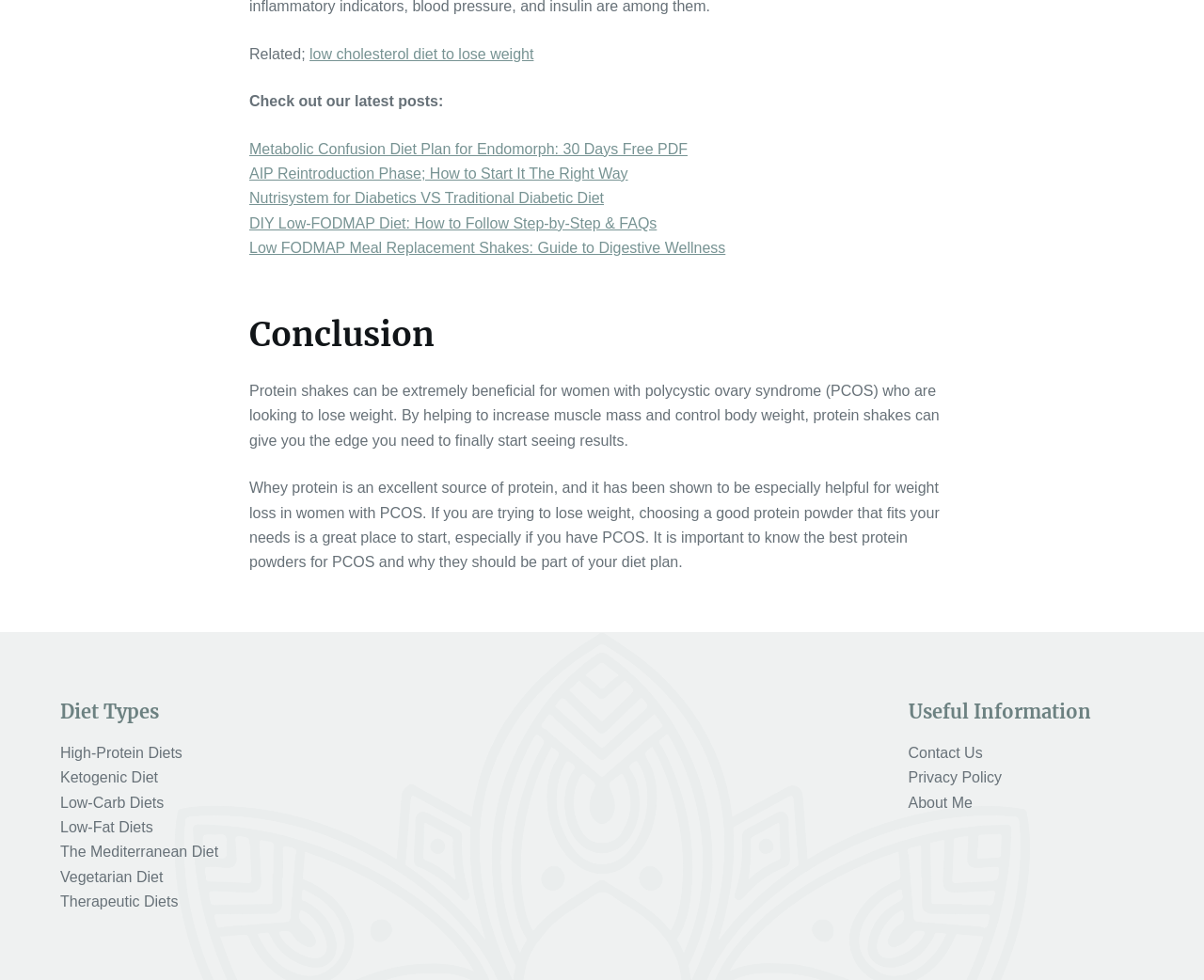Please identify the bounding box coordinates of the clickable region that I should interact with to perform the following instruction: "Explore High-Protein Diets". The coordinates should be expressed as four float numbers between 0 and 1, i.e., [left, top, right, bottom].

[0.05, 0.76, 0.151, 0.776]